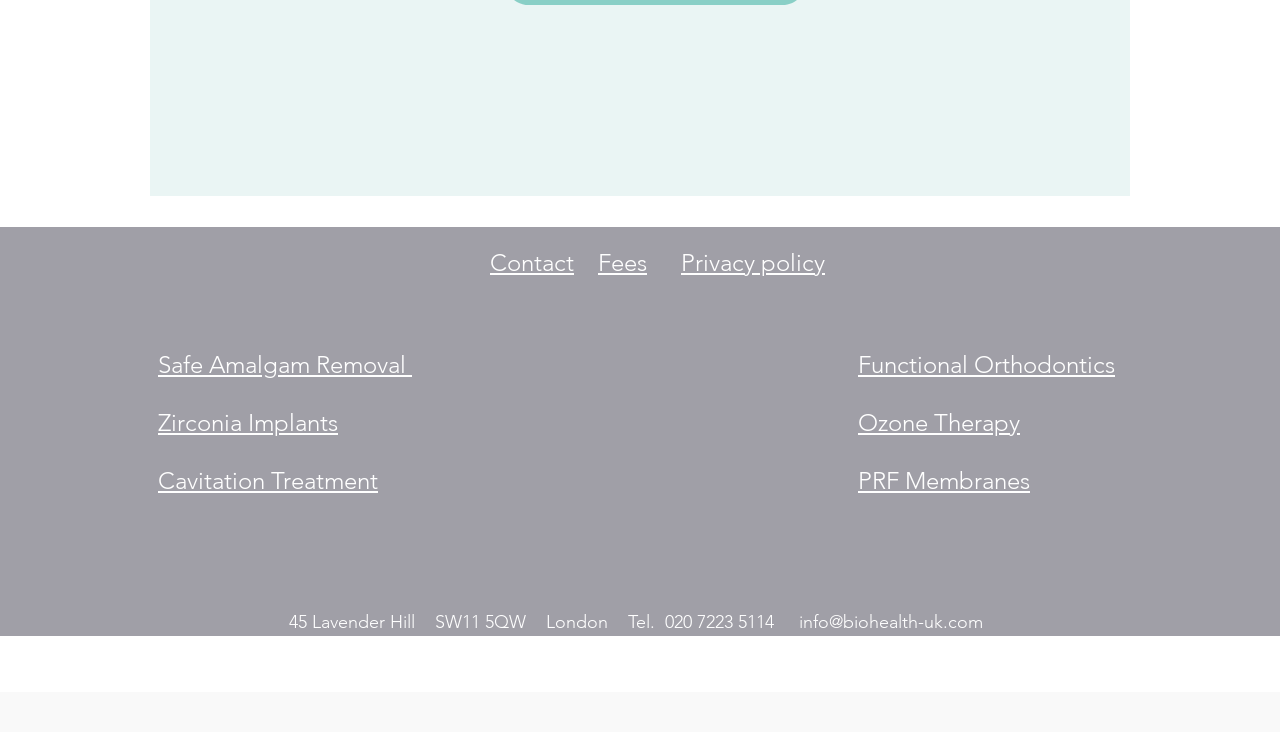Determine the bounding box coordinates of the region that needs to be clicked to achieve the task: "Click on the 'About' link".

None